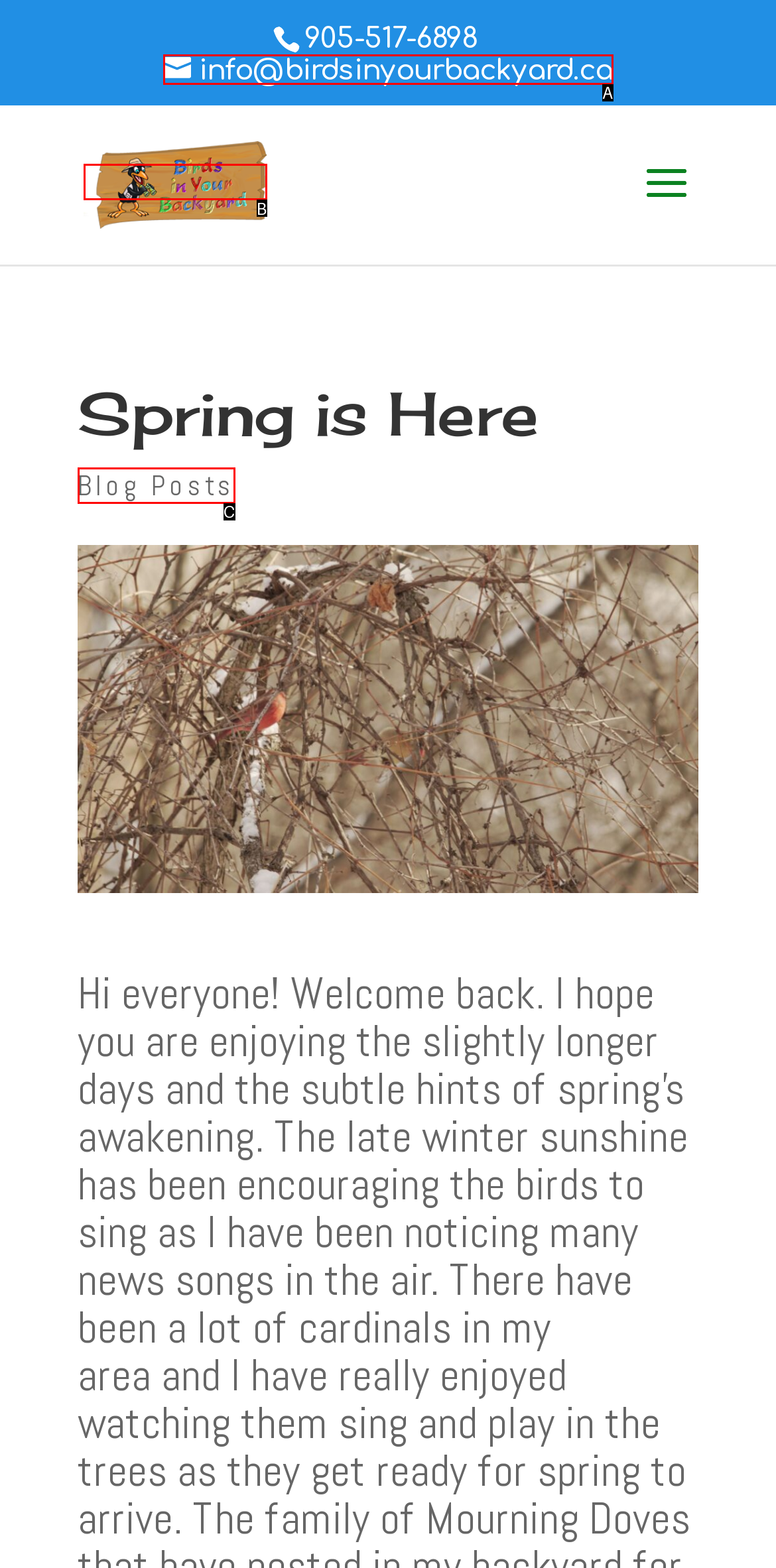Identify the UI element that corresponds to this description: info@birdsinyourbackyard.ca
Respond with the letter of the correct option.

A